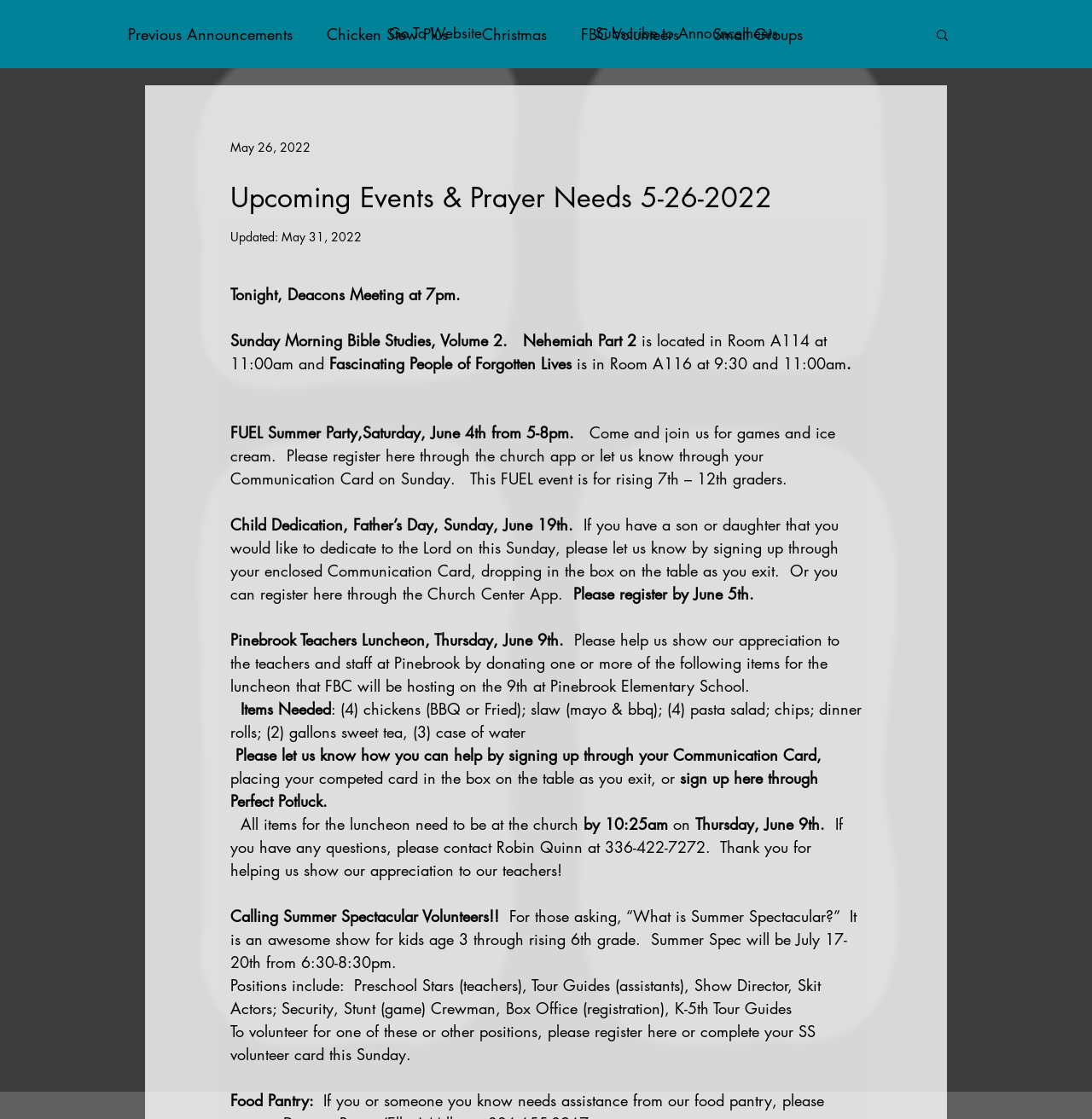Locate the bounding box coordinates of the region to be clicked to comply with the following instruction: "Subscribe to Announcements". The coordinates must be four float numbers between 0 and 1, in the form [left, top, right, bottom].

[0.545, 0.023, 0.712, 0.037]